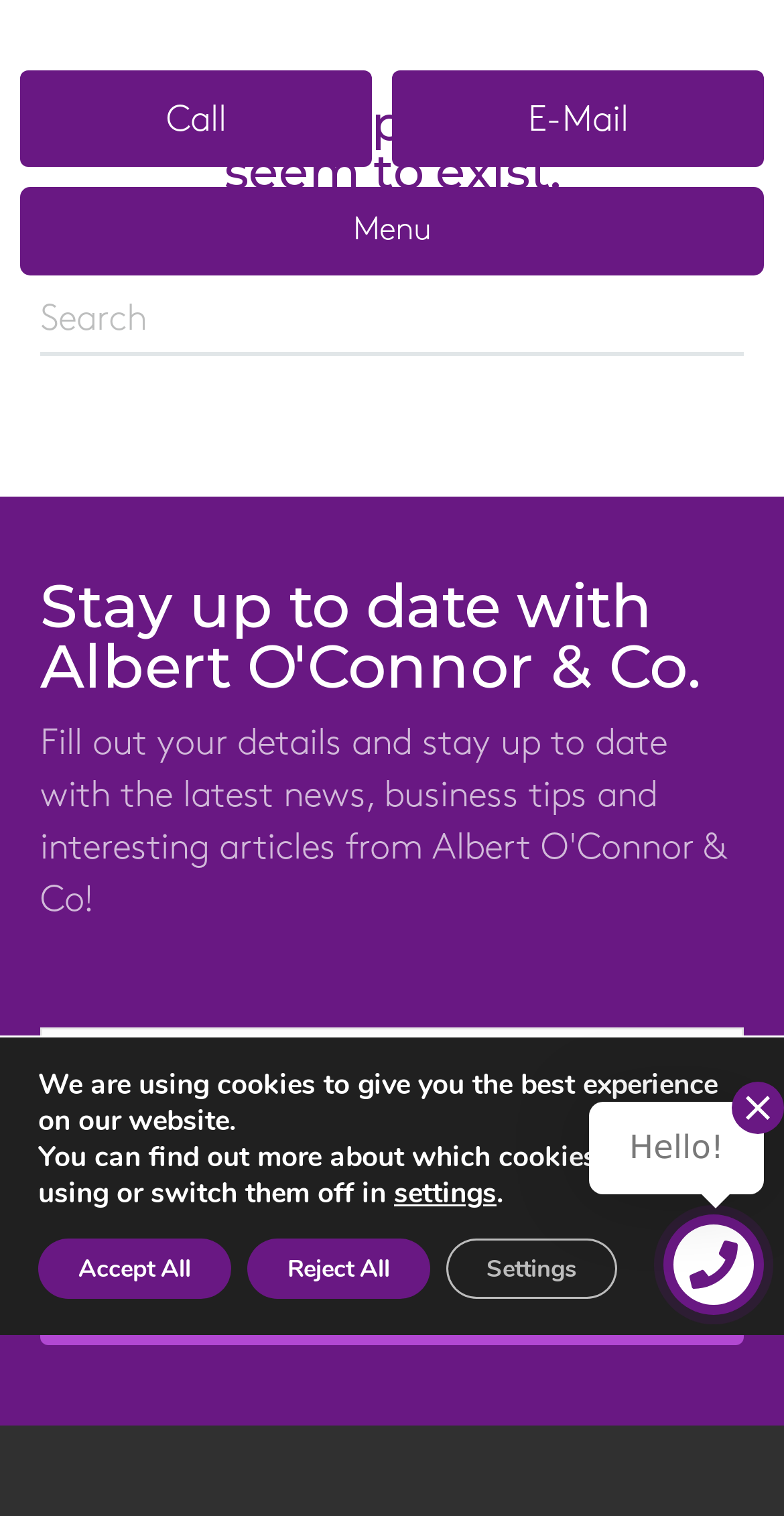How many textboxes are on the page?
Utilize the information in the image to give a detailed answer to the question.

I found two textboxes on the page, one with a bounding box coordinate of [0.051, 0.678, 0.949, 0.733] and another with a bounding box coordinate of [0.051, 0.752, 0.949, 0.807]. Both textboxes are required to be false and have descriptions 'name-error' and 'email-error' respectively.